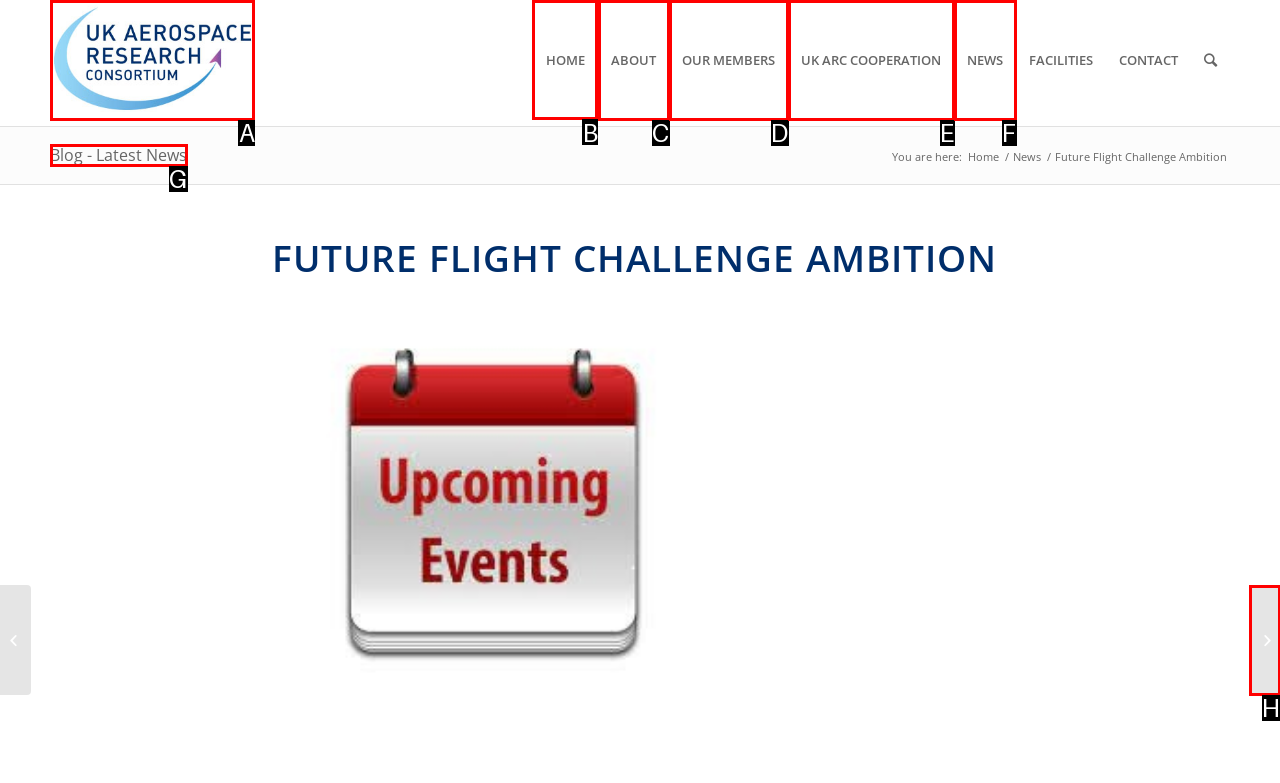Tell me which element should be clicked to achieve the following objective: go to home page
Reply with the letter of the correct option from the displayed choices.

B